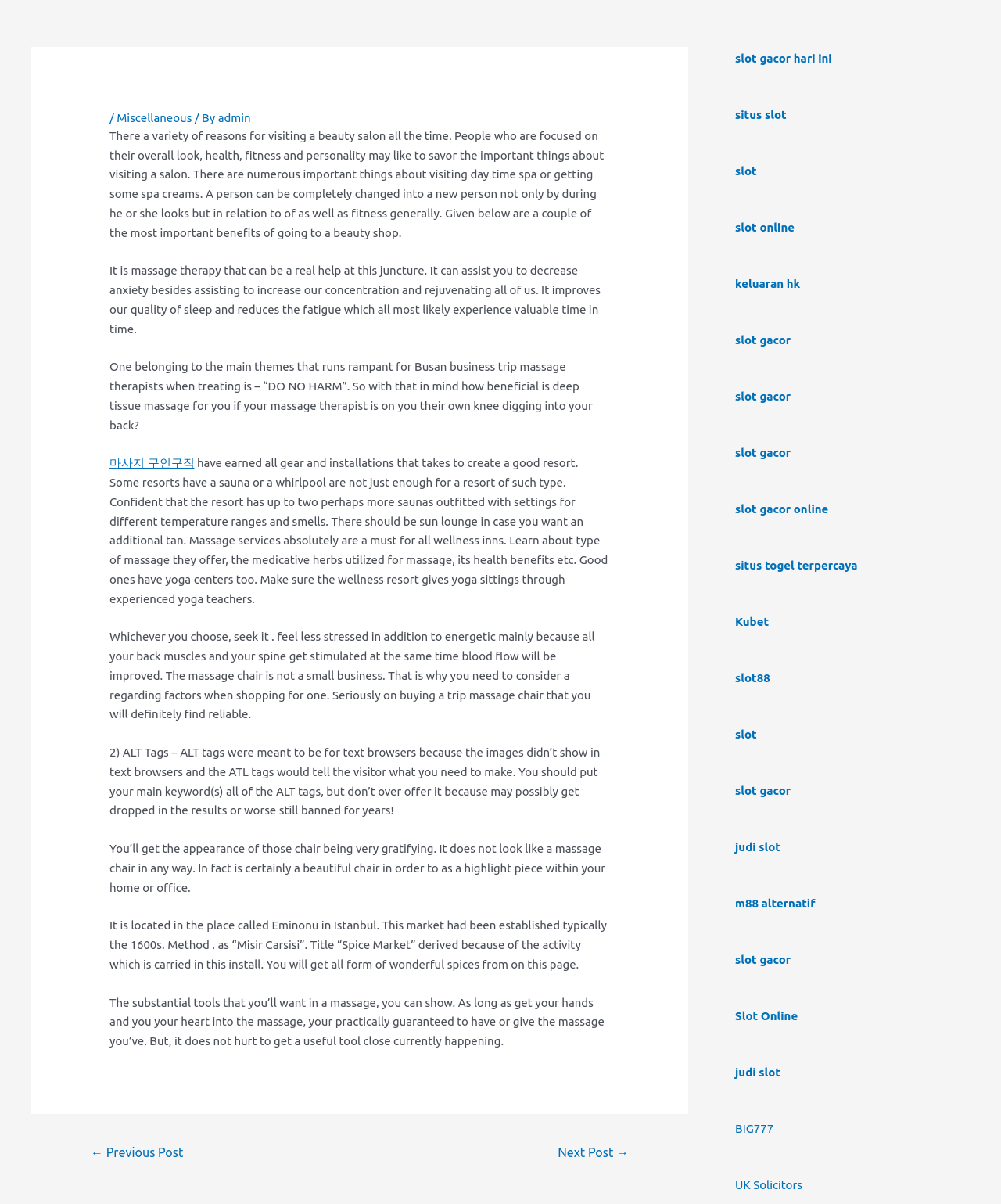Answer the question below in one word or phrase:
What is the benefit of visiting a beauty salon?

To improve overall look